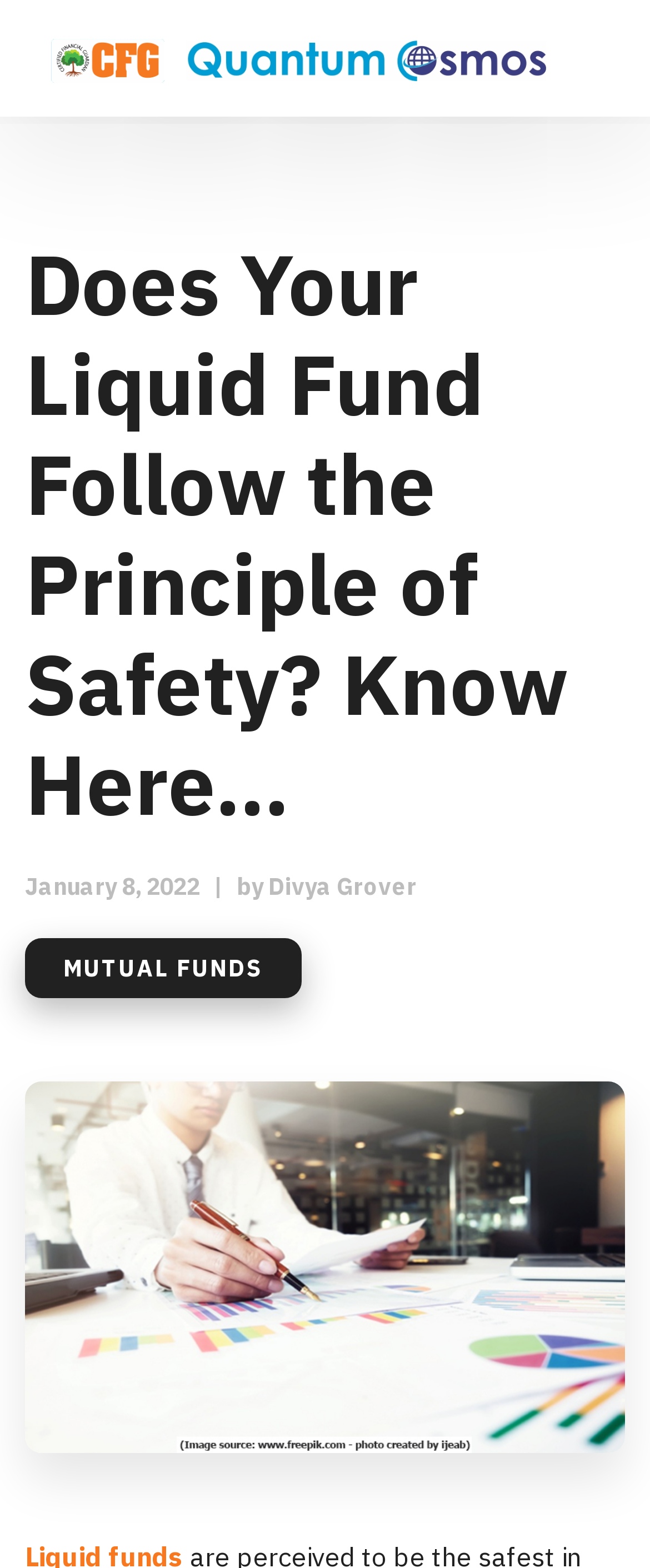Give a detailed account of the webpage's layout and content.

The webpage appears to be a blog post or article discussing the safety principle of liquid funds. At the top, there is a logo or icon of "Certified Financial Guardian" accompanied by a link with the same name. Below this, there is a button with an unspecified icon.

The main content of the webpage is divided into sections. The first section has a heading that asks the question "Does Your Liquid Fund Follow the Principle of Safety? Know Here…". This heading spans almost the entire width of the page. 

Below the main heading, there is a subheading that indicates the article was published on January 8, 2022, and was written by Divya Grover, whose name is a clickable link. The author's name is positioned to the right of the publication date.

Further down, there is a link labeled "MUTUAL FUNDS" positioned to the right of the publication date and author's name.